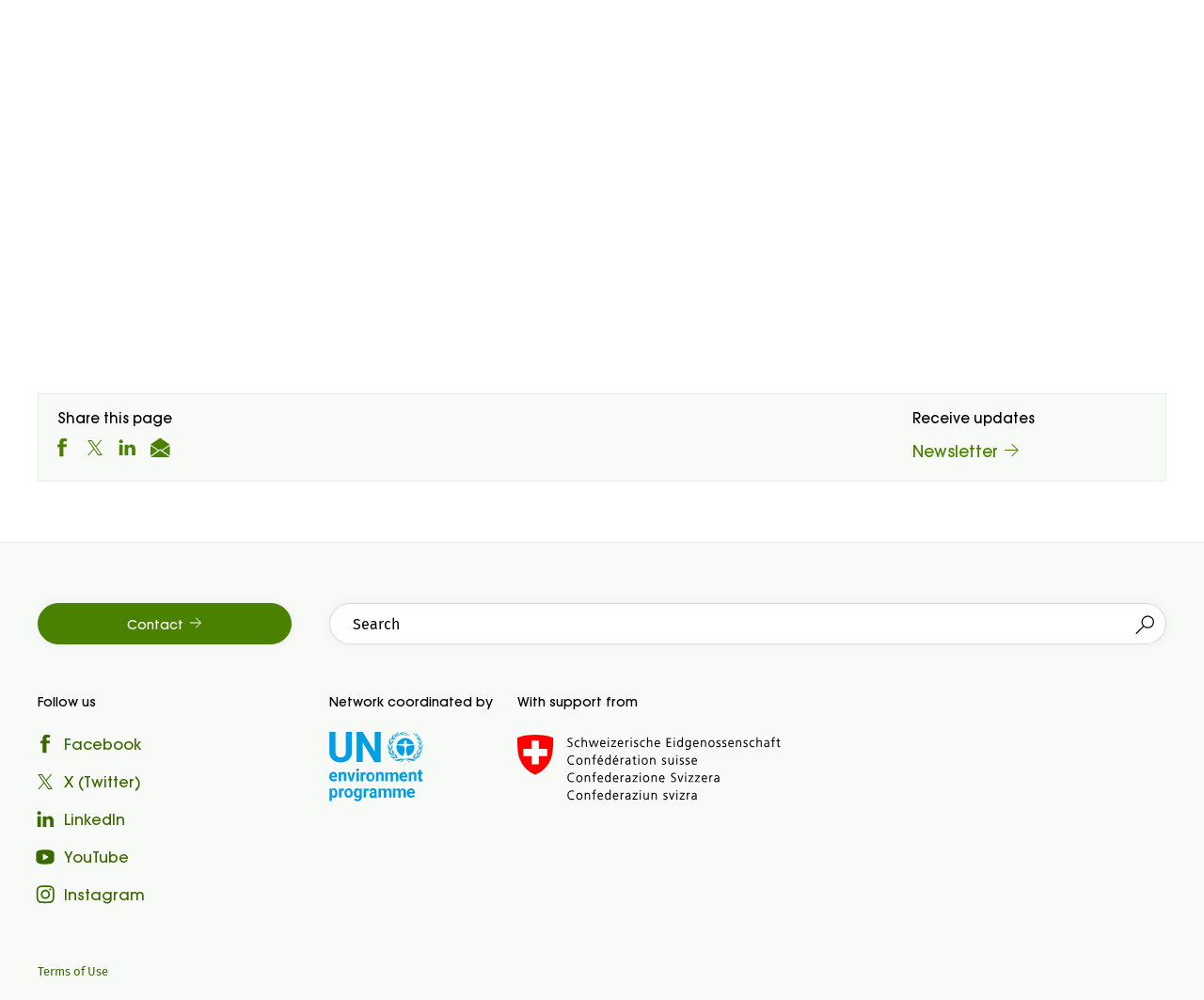Point out the bounding box coordinates of the section to click in order to follow this instruction: "Share this page on Facebook".

[0.039, 0.433, 0.064, 0.463]